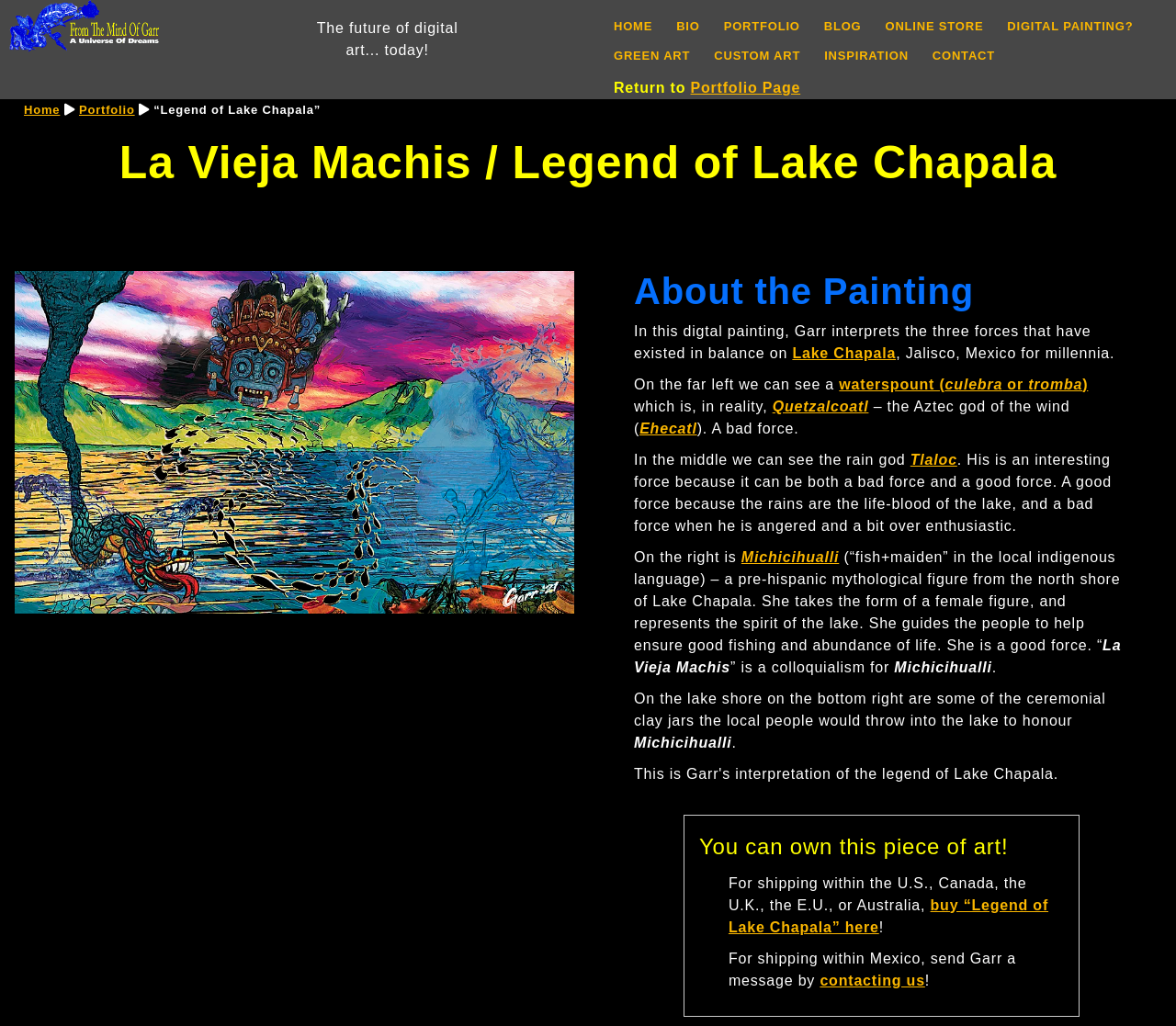Generate a thorough caption detailing the webpage content.

This webpage is about a digital painting called "La Vieja Machis / Legend of Lake Chapala" by Garr. At the top, there is a navigation menu with links to "From The Mind Of Garr – A Universe Of Dreams", "HOME", "BIO", "PORTFOLIO", "BLOG", "ONLINE STORE", "DIGITAL PAINTING?", "GREEN ART", "CUSTOM ART", "INSPIRATION", and "CONTACT". Below the menu, there is a brief introduction to the painting, stating that it depicts the three forces in balance on Lake Chapala, Jalisco, Mexico, with Michicihualli being the most important.

The main content of the webpage is divided into two sections. On the left, there is a large digital painting of "La Vieja Machis / Legend of Lake Chapala", which takes up most of the left side of the page. On the right, there is a detailed description of the painting, explaining the three forces depicted in the painting: the waterspout (culebra or tromba), the rain god Tlaloc, and Michicihualli, a pre-hispanic mythological figure from the north shore of Lake Chapala.

The description is divided into several paragraphs, each explaining a different aspect of the painting. There are also several links to related topics, such as "Lake Chapala", "Quetzalcoatl", "Ehecatl", and "Tlaloc". At the bottom of the page, there is a section about purchasing the painting, with options for shipping within the U.S., Canada, the U.K., the E.U., or Australia, as well as within Mexico.